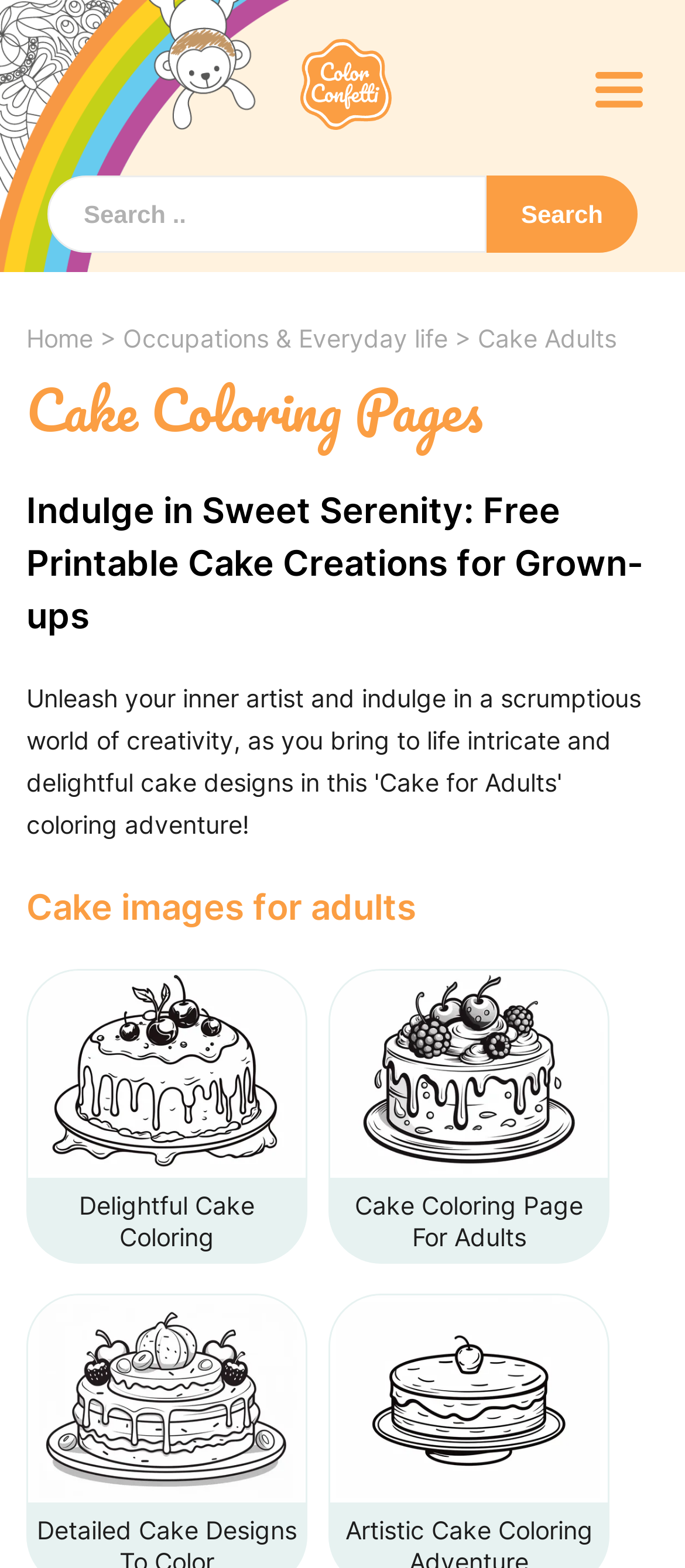Respond to the question below with a single word or phrase: How many links are there in the top navigation menu?

3